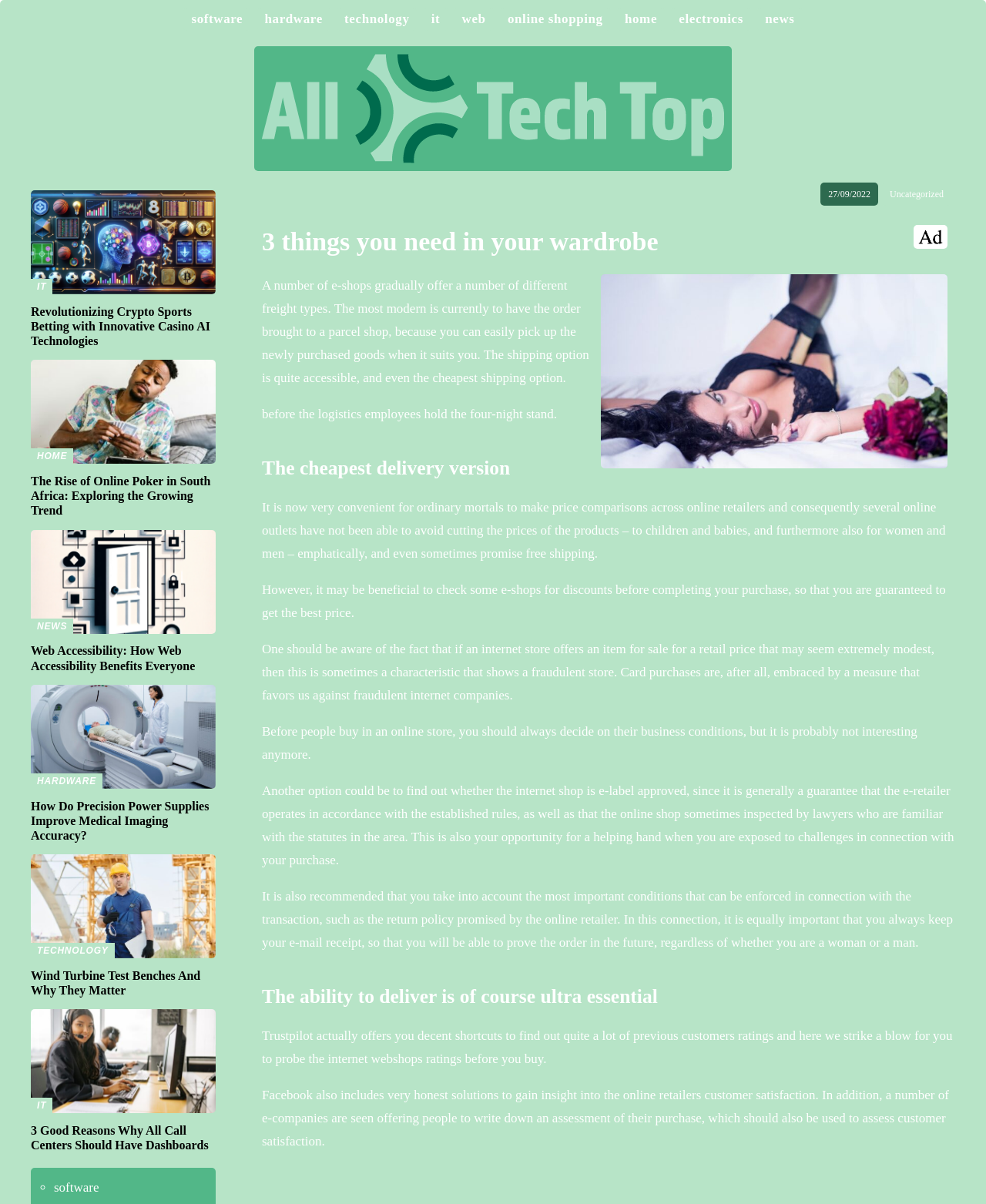Please find the main title text of this webpage.

3 things you need in your wardrobe